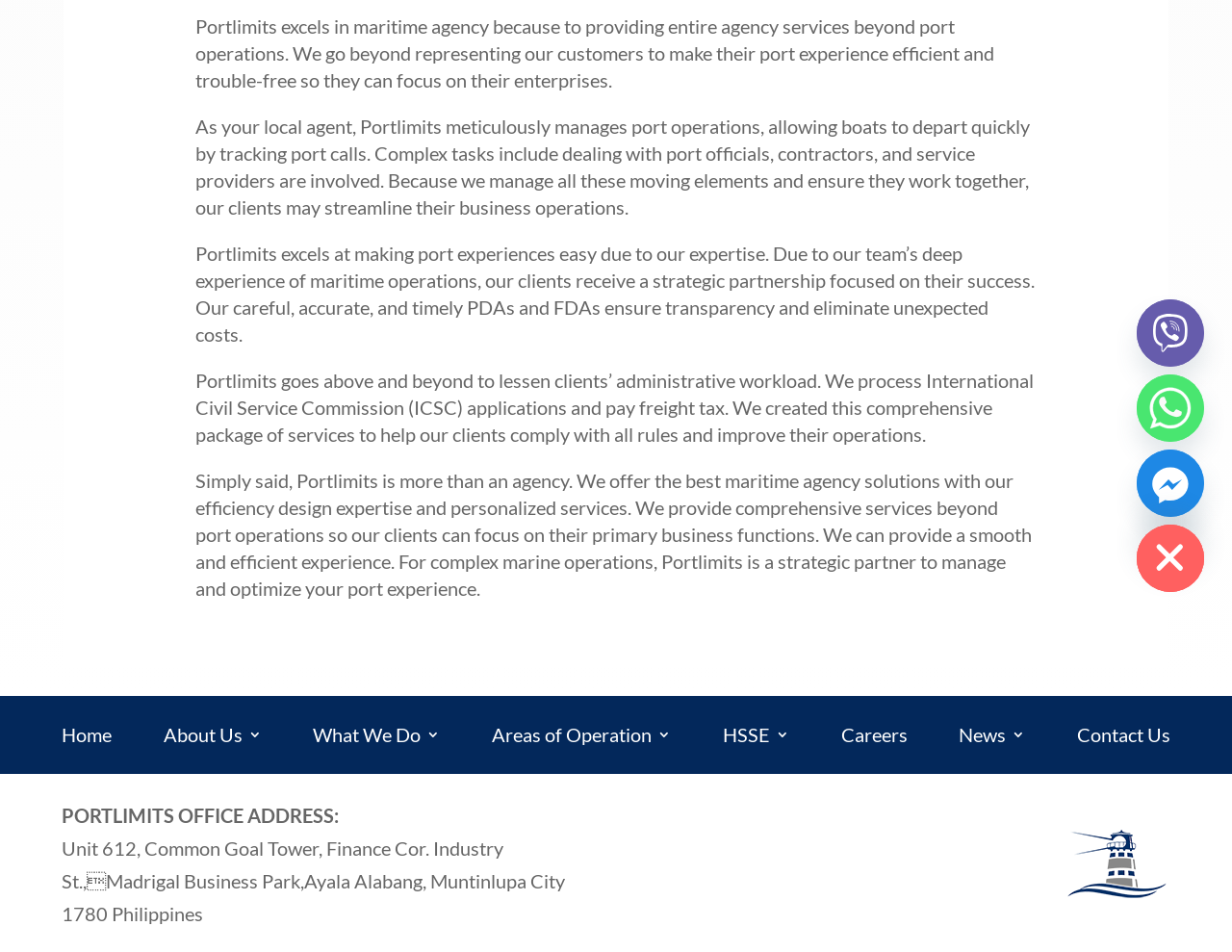Determine the bounding box coordinates for the UI element matching this description: "aria-label="Whatsapp"".

[0.923, 0.393, 0.977, 0.464]